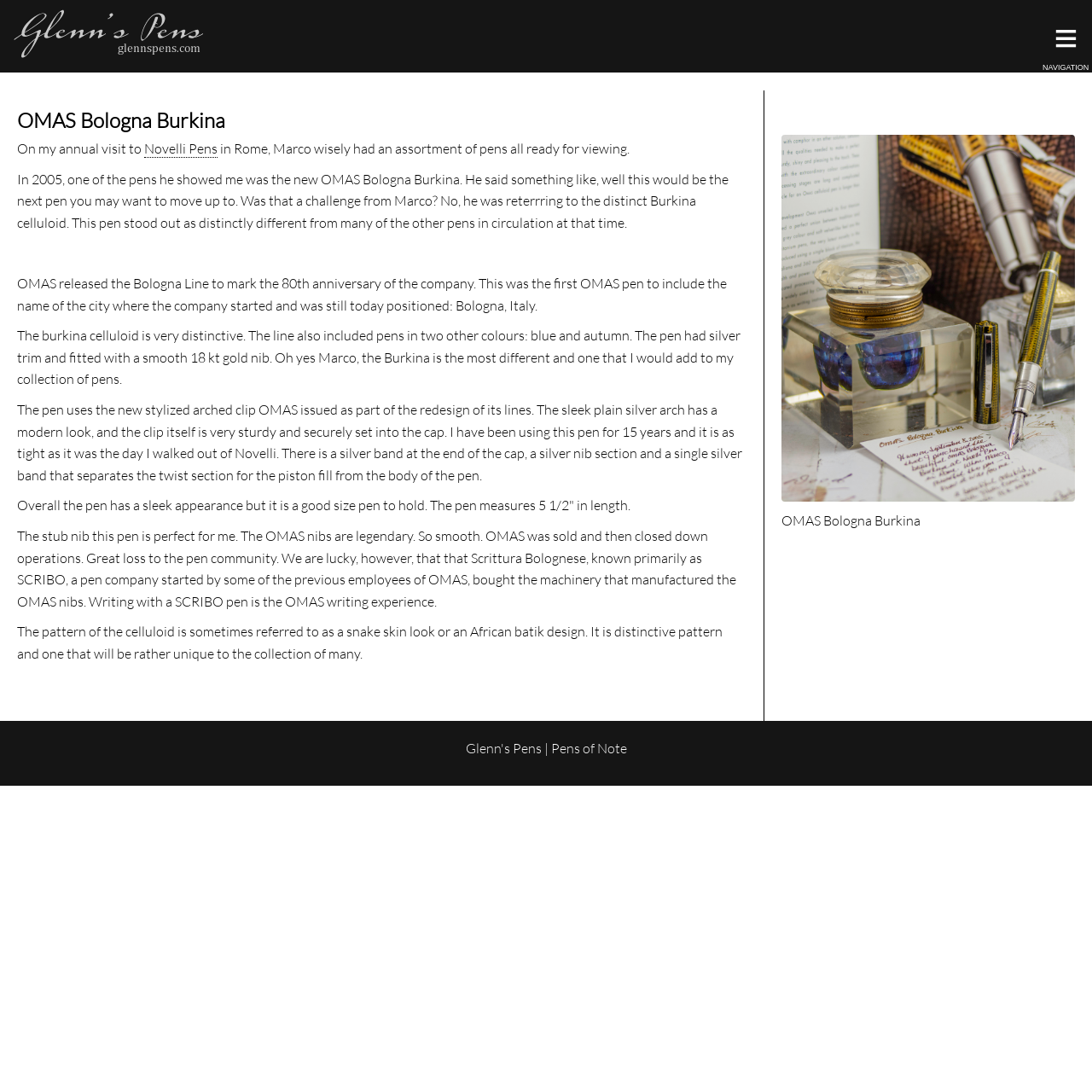Give a one-word or short-phrase answer to the following question: 
What is the material of the pen's nib?

18 kt gold